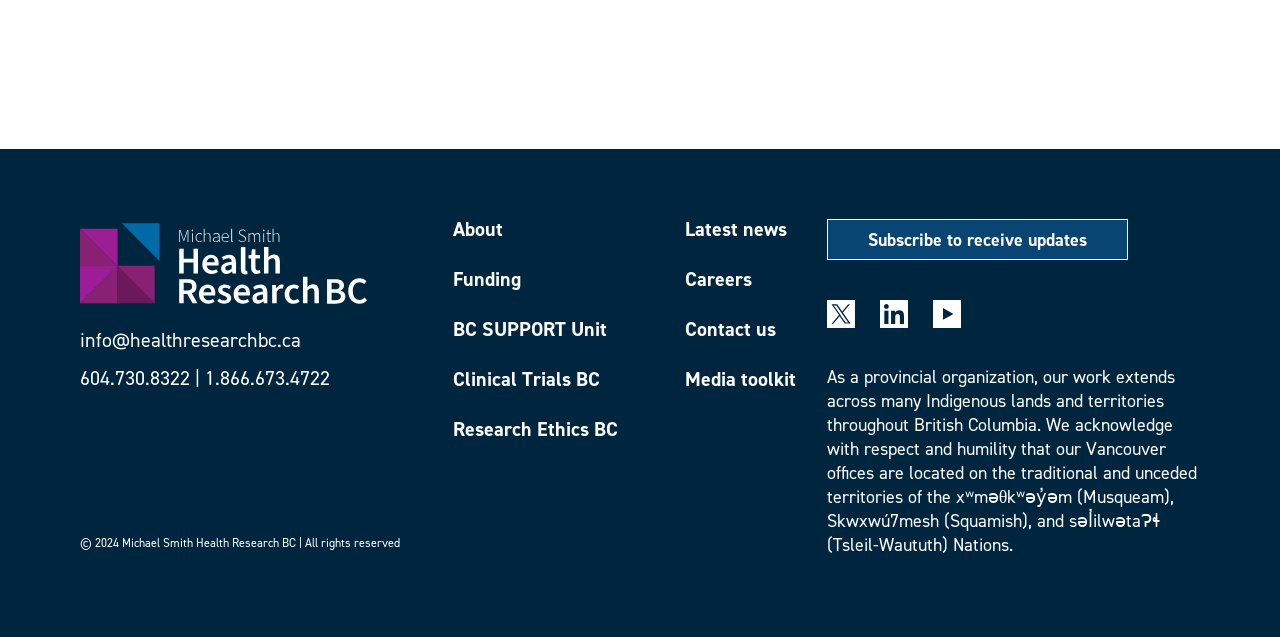Respond to the following question with a brief word or phrase:
What is the email address of Health Research BC?

info@healthresearchbc.ca